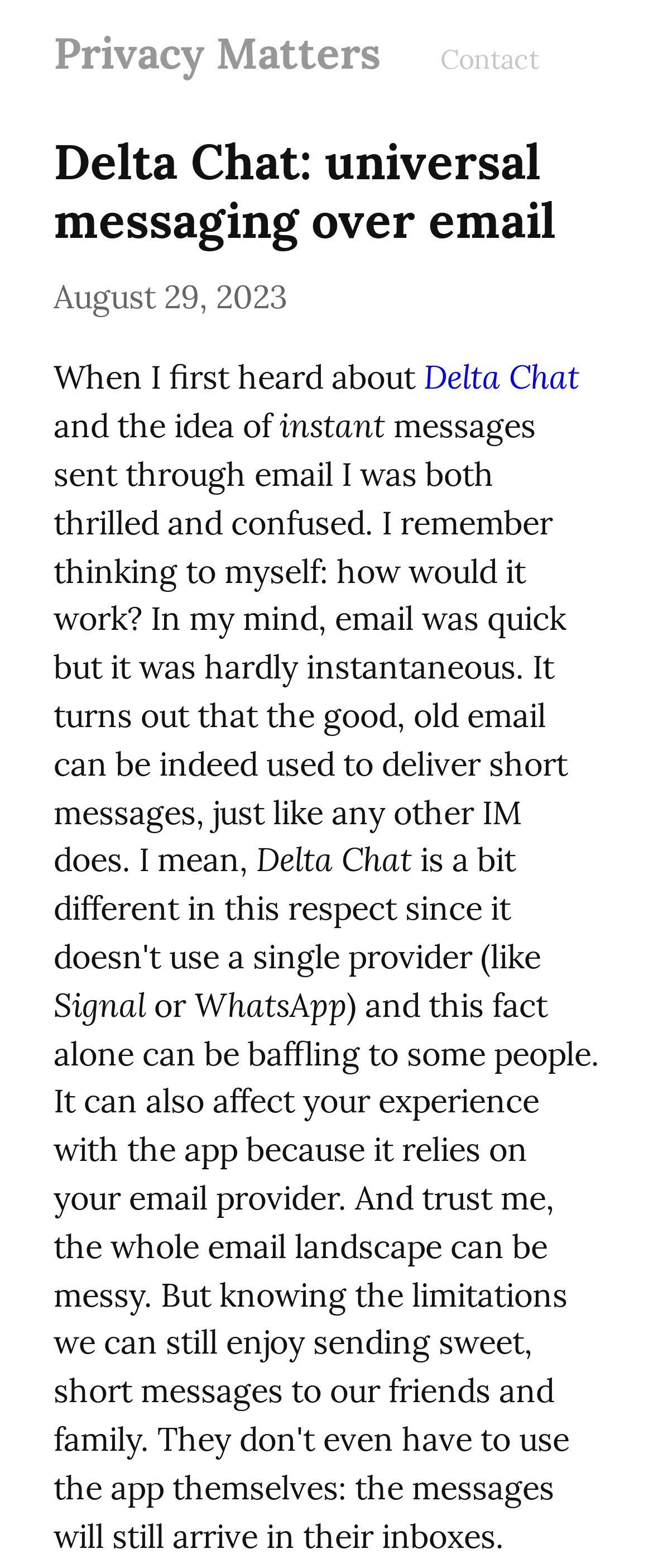What is the date of the article?
Please provide a single word or phrase as your answer based on the image.

August 29, 2023